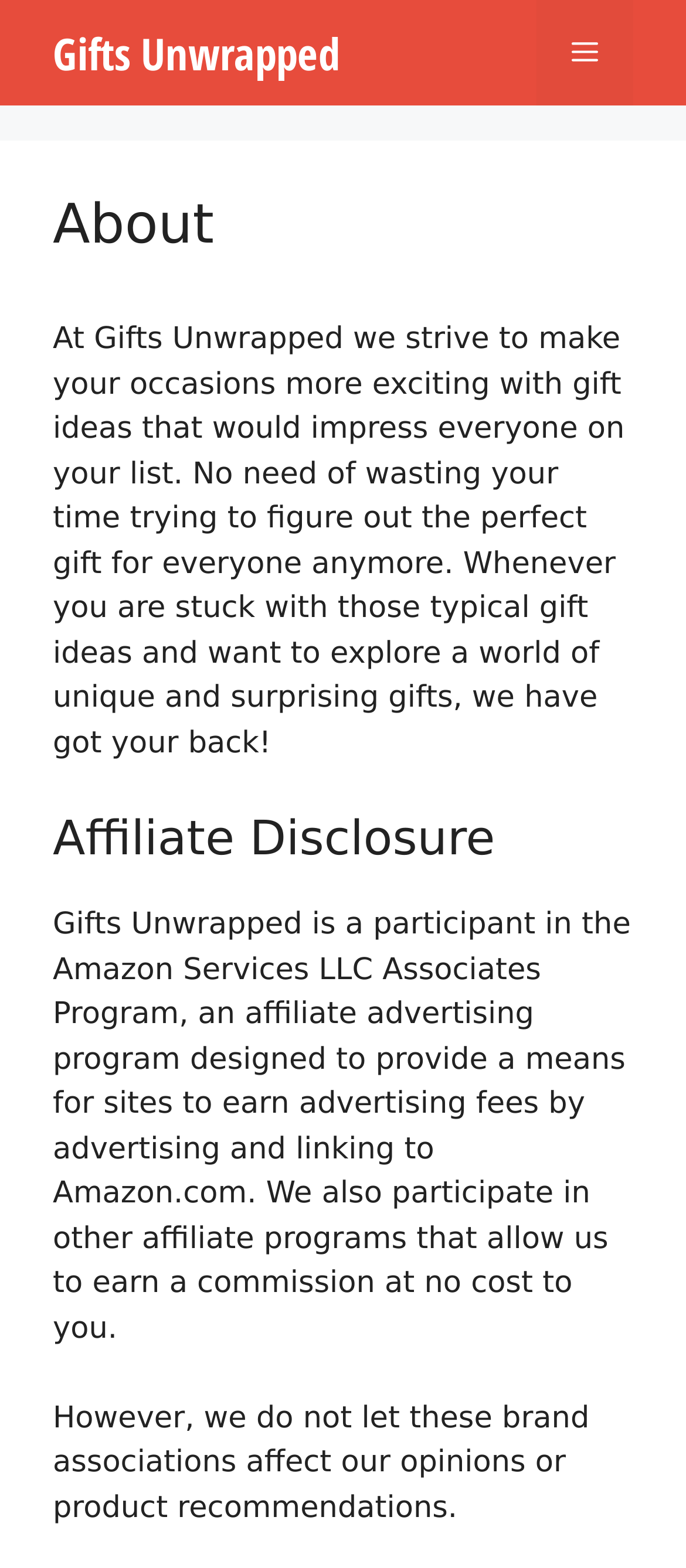Give a detailed account of the webpage.

The webpage is about Gifts Unwrapped, a website that provides gift ideas to make occasions more exciting. At the top of the page, there is a banner that spans the entire width, containing a link to the website's homepage, "Gifts Unwrapped", on the left side, and a navigation toggle button, "Menu", on the right side. 

Below the banner, there is a header section that takes up about a quarter of the page's height. Within this section, there is a heading that reads "About" and a paragraph of text that describes the website's purpose, which is to provide unique and surprising gift ideas to help users find the perfect gift. 

Further down, there is another heading, "Affiliate Disclosure", followed by two paragraphs of text that explain the website's affiliation with Amazon and other affiliate programs, as well as their commitment to unbiased opinions and product recommendations.